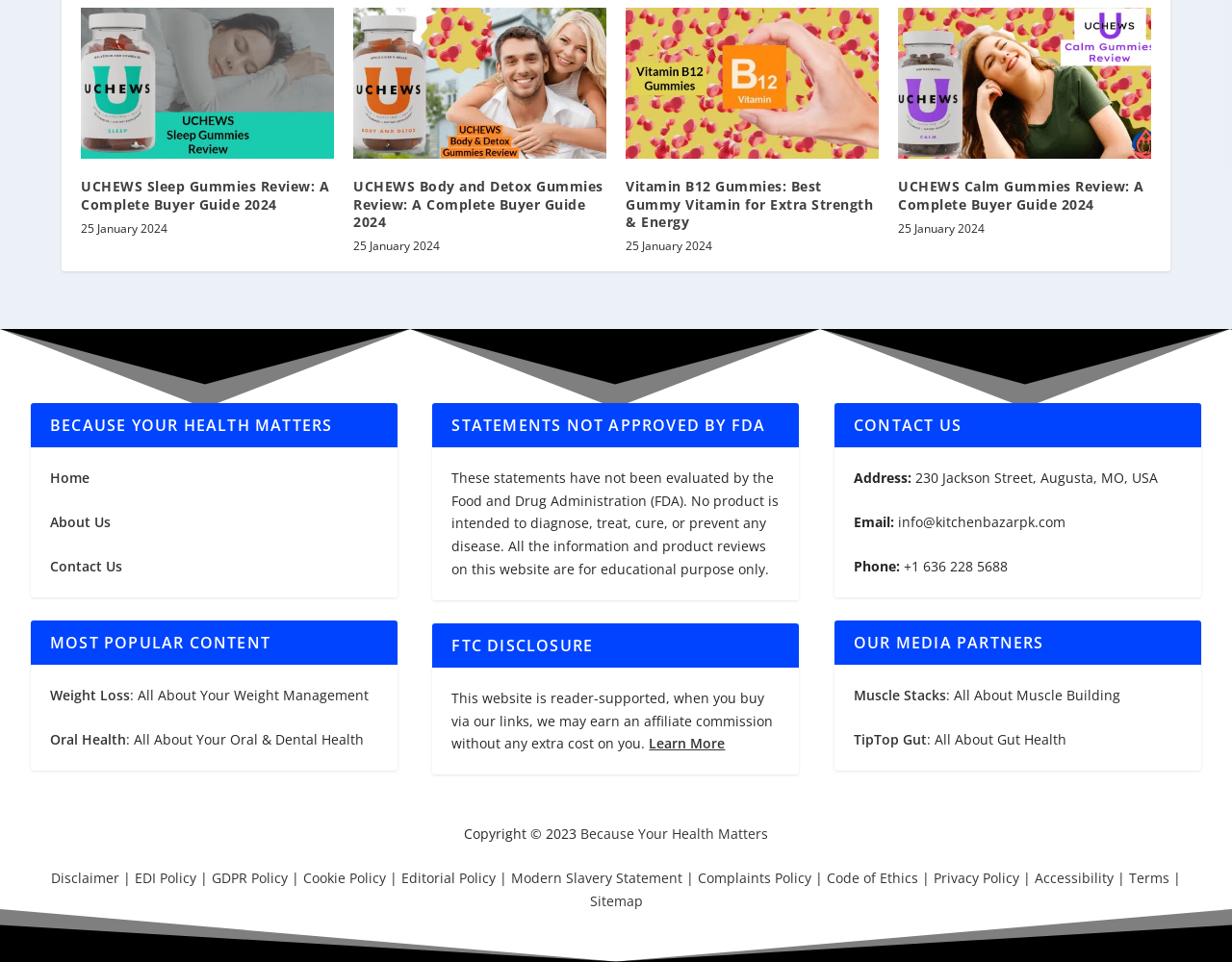Please indicate the bounding box coordinates for the clickable area to complete the following task: "Click on the 'UCHEWS Sleep Gummies Review: A Complete Buyer Guide 2024' link". The coordinates should be specified as four float numbers between 0 and 1, i.e., [left, top, right, bottom].

[0.066, 0.008, 0.271, 0.165]